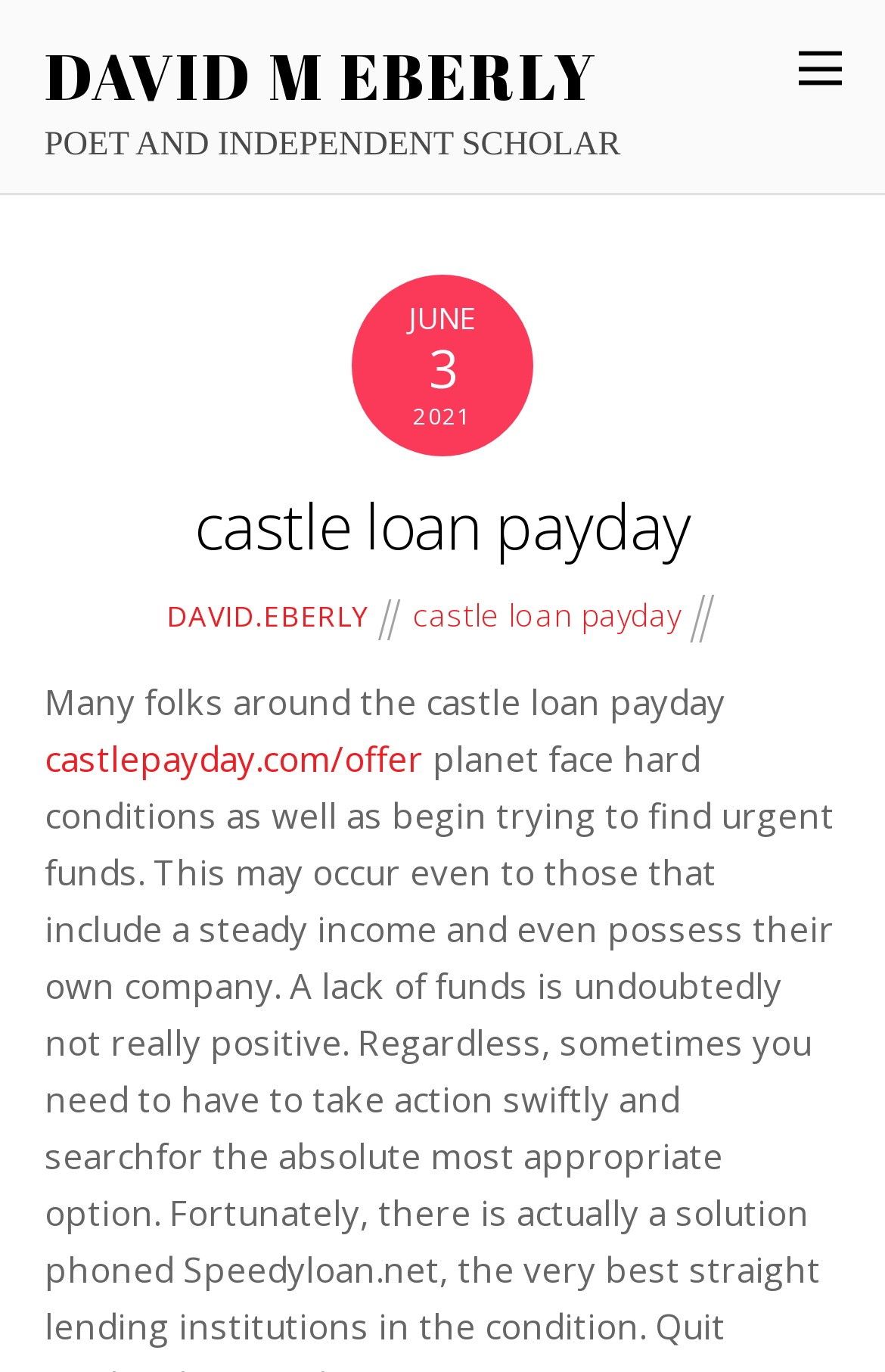Identify the main heading of the webpage and provide its text content.

castle loan payday